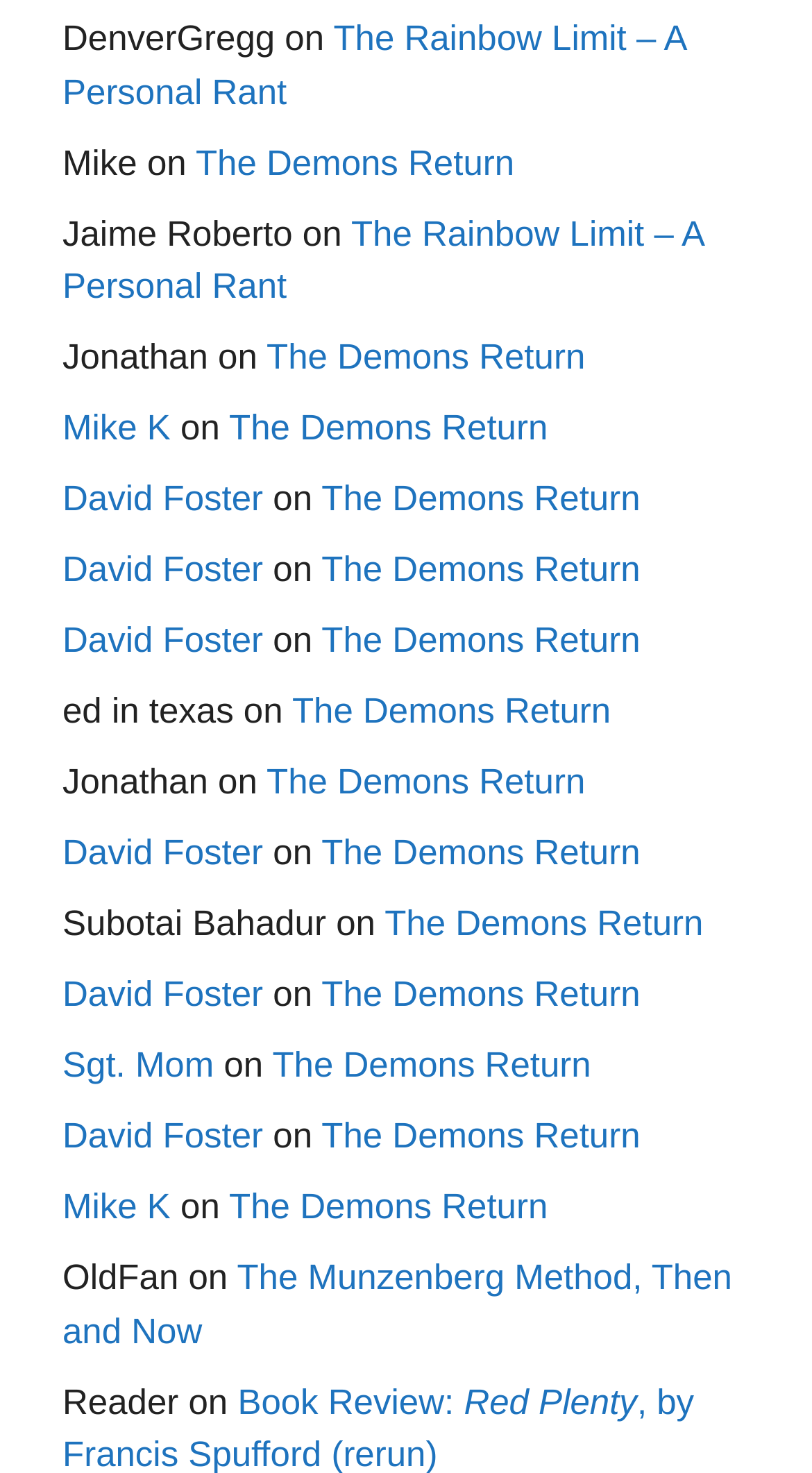Please find the bounding box coordinates in the format (top-left x, top-left y, bottom-right x, bottom-right y) for the given element description. Ensure the coordinates are floating point numbers between 0 and 1. Description: The Demons Return

[0.328, 0.23, 0.721, 0.257]